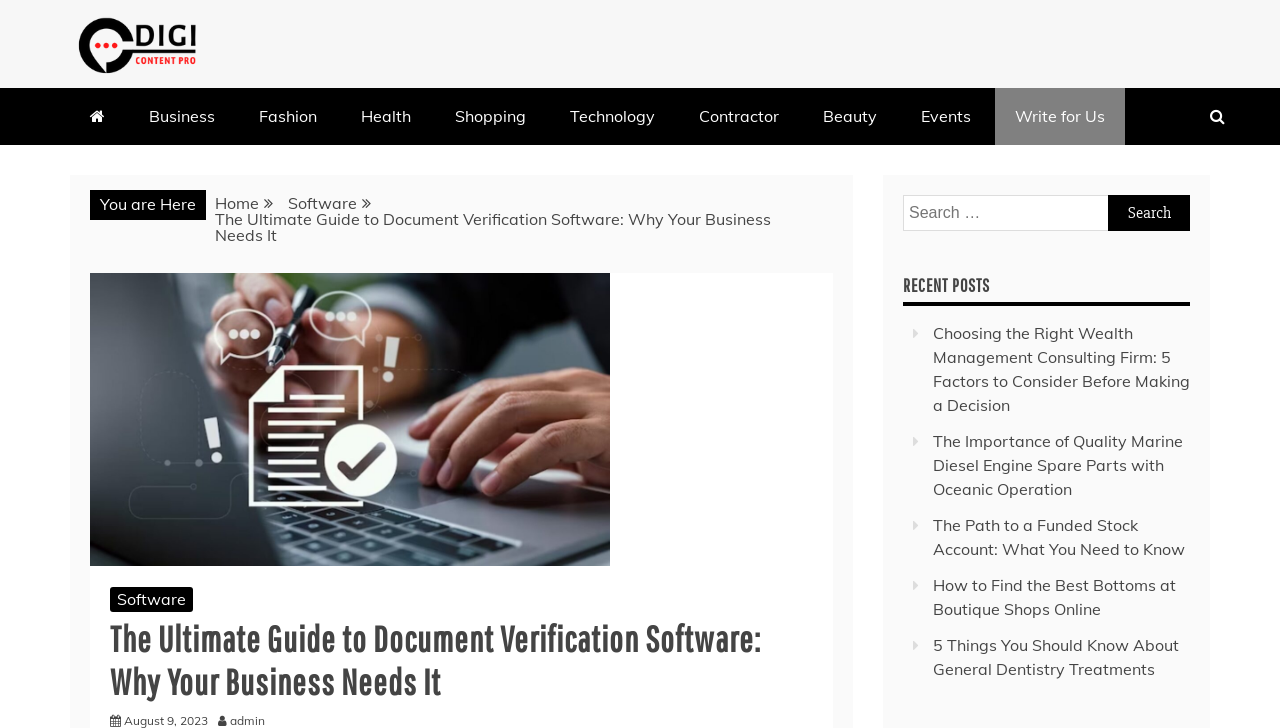Give a detailed account of the webpage.

This webpage is about document verification software and its benefits for businesses. At the top, there is a logo of "Digi Content PRO" with a link to it. Below the logo, there are several links to different categories, including "Business", "Fashion", "Health", and more, which are evenly spaced and aligned horizontally.

To the right of these links, there is a search bar with a "Search" button. Above the search bar, there is a breadcrumb navigation menu showing the current location, with links to "Home" and "Software". Next to the breadcrumb menu, there is a heading that reads "The Ultimate Guide to Document Verification Software: Why Your Business Needs It", accompanied by an image.

Below the image, there is a heading that says "RECENT POSTS", followed by five links to different articles, including "Choosing the Right Wealth Management Consulting Firm" and "The Importance of Quality Marine Diesel Engine Spare Parts". These links are stacked vertically and take up most of the page.

At the very top right corner, there is a small icon with a link to an unknown destination.